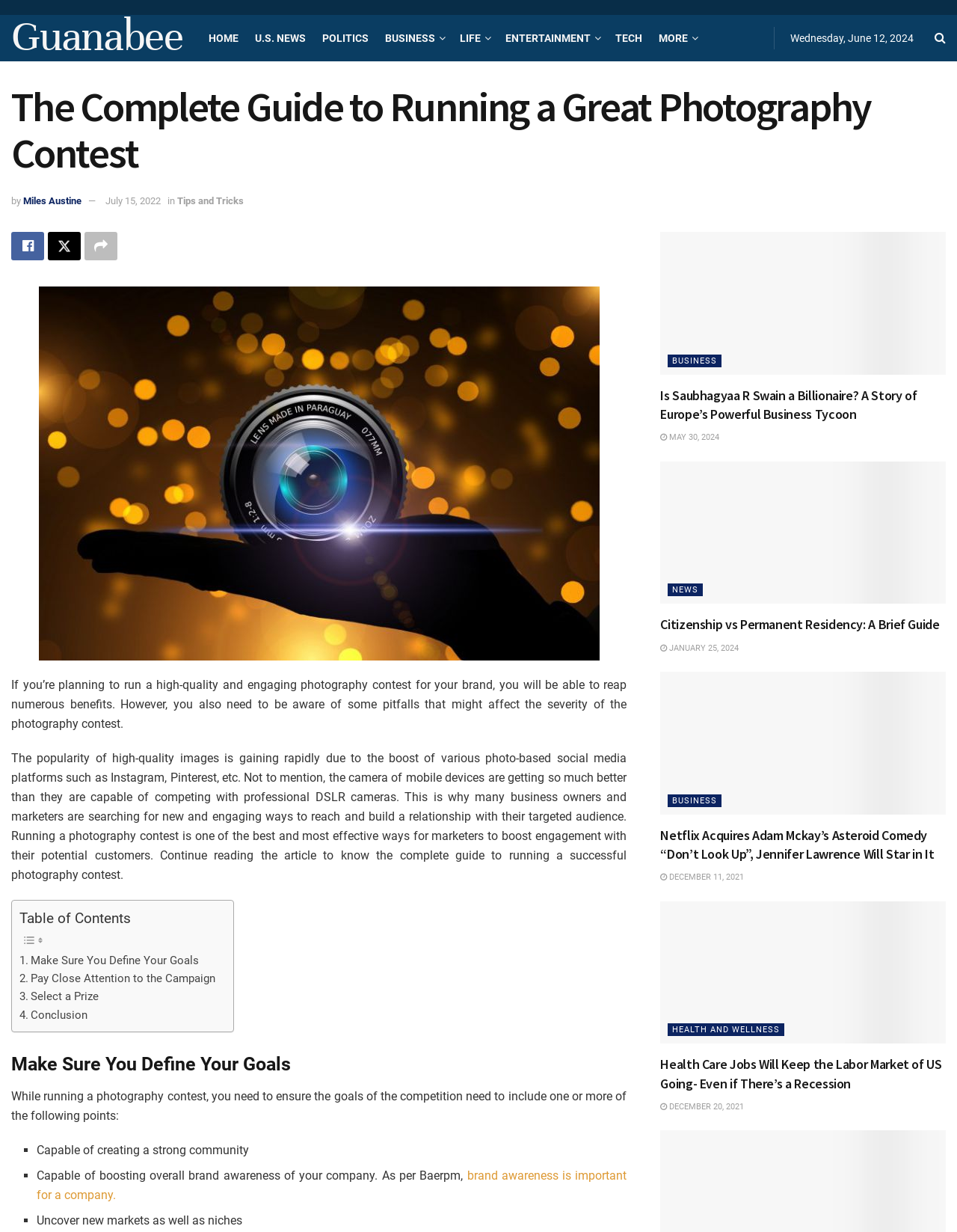Please determine and provide the text content of the webpage's heading.

The Complete Guide to Running a Great Photography Contest